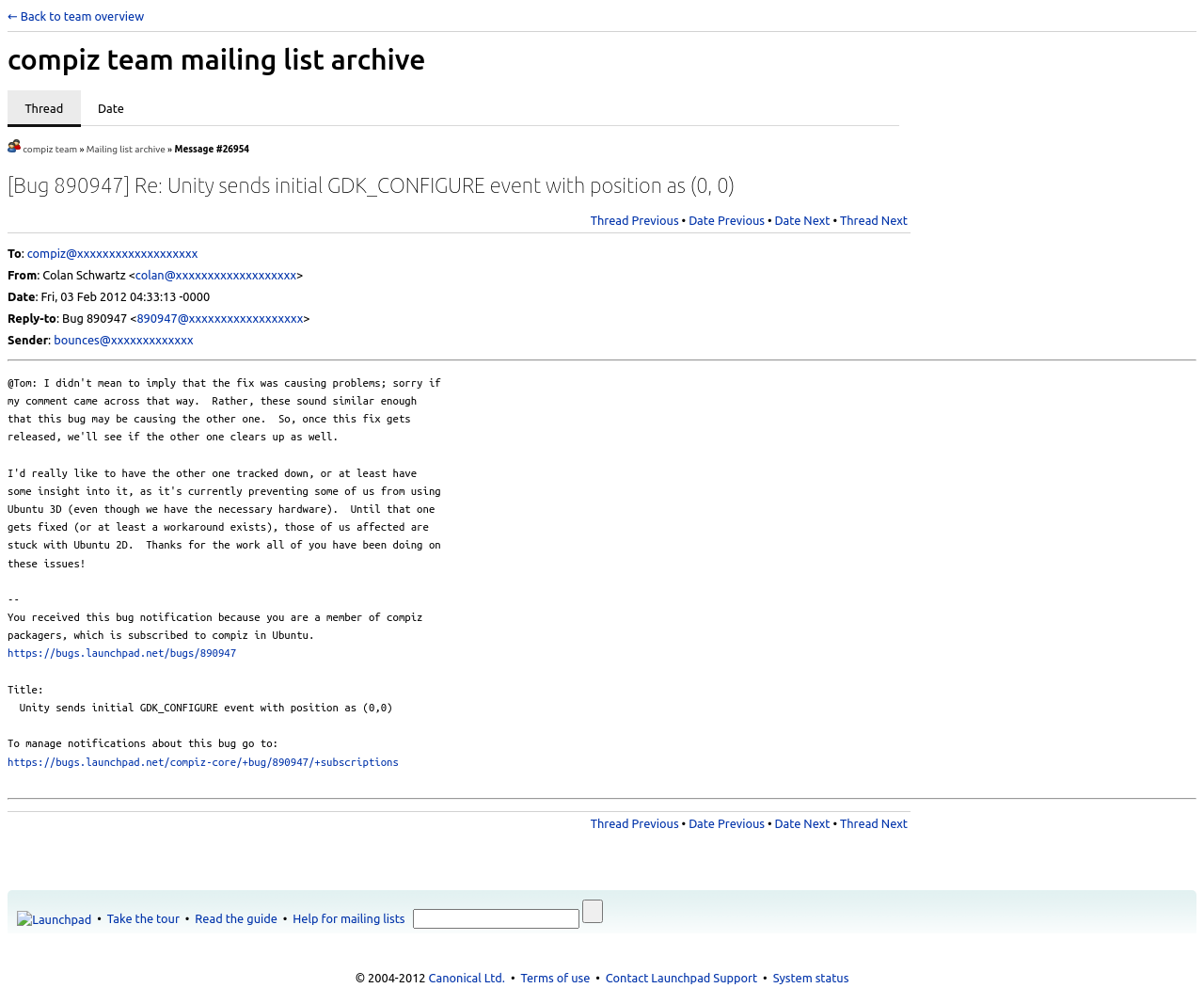Determine the bounding box coordinates for the area you should click to complete the following instruction: "Enter a comment".

None